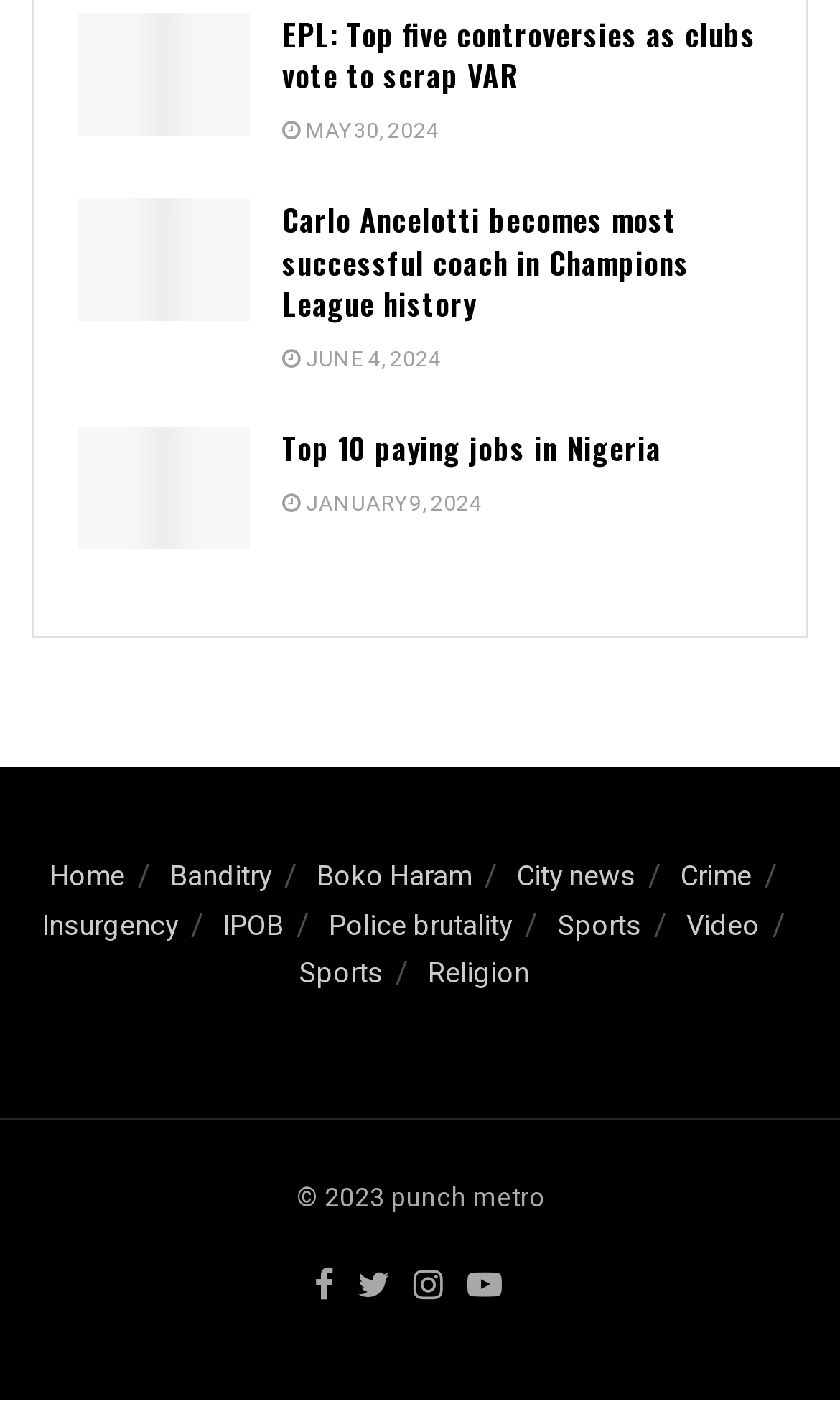Provide a one-word or short-phrase answer to the question:
What is the copyright information at the bottom of the webpage?

© 2023 punch metro